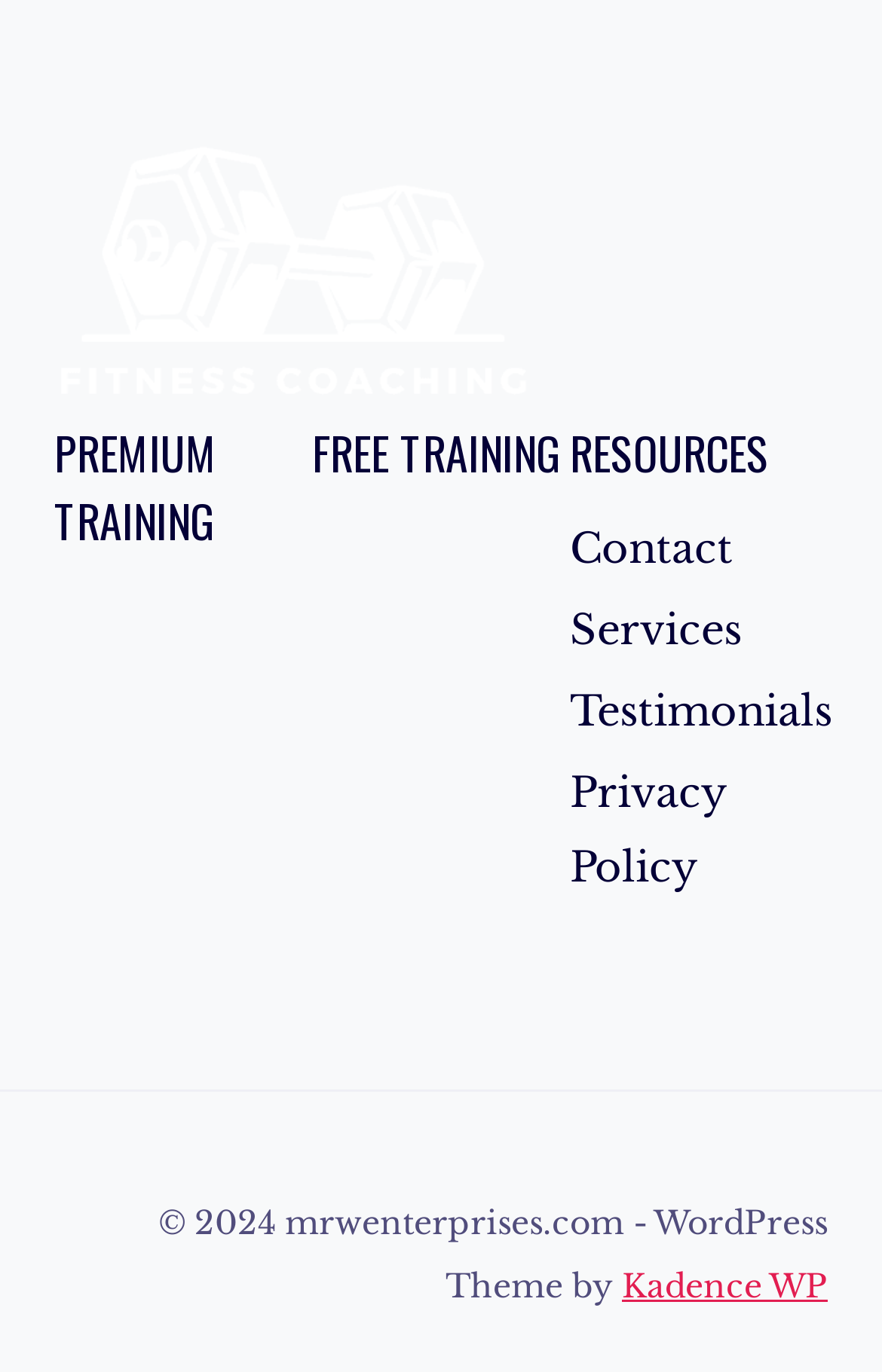Answer briefly with one word or phrase:
What are the three main categories on the webpage?

Premium Training, Free Training, Resources